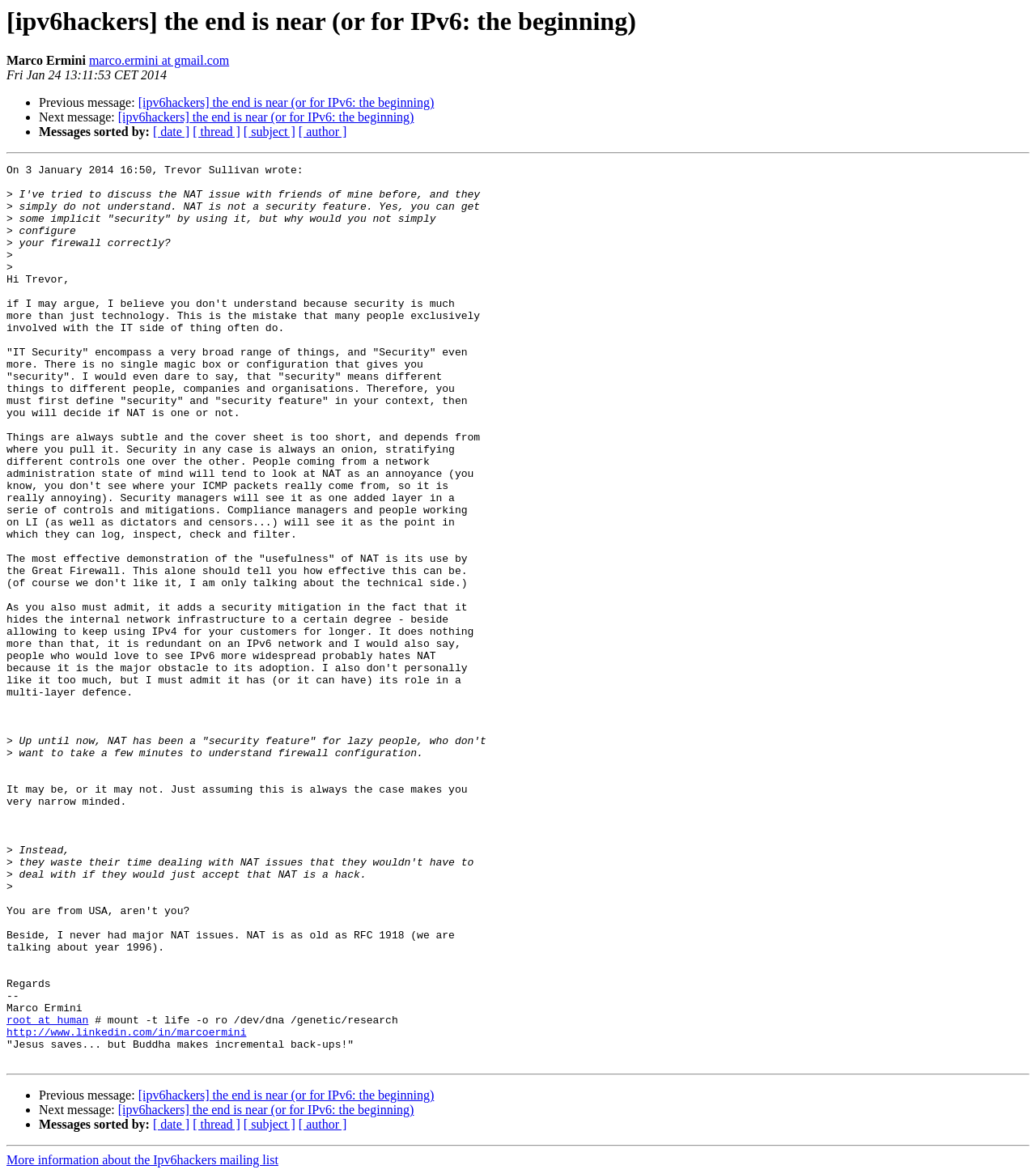Please find the bounding box coordinates for the clickable element needed to perform this instruction: "Click on the 'ГЛАВНАЯ' link".

None